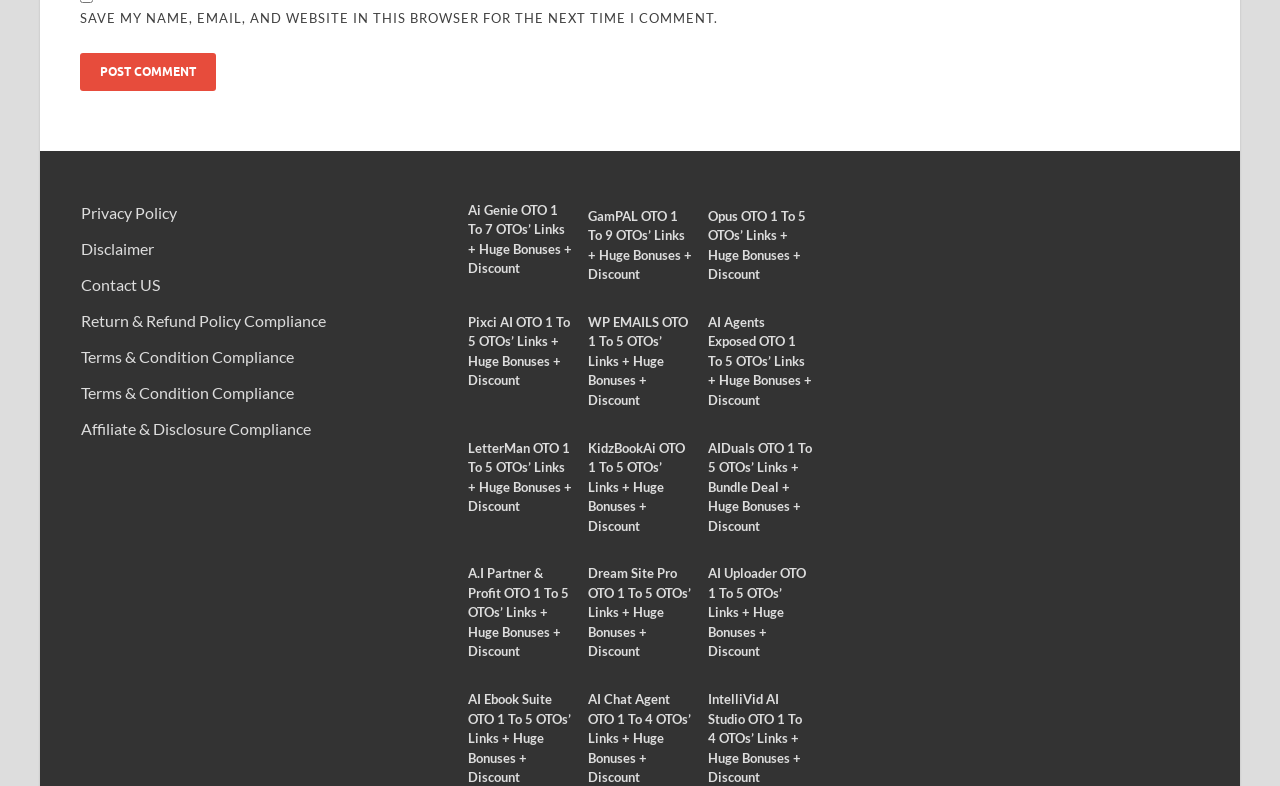Identify the coordinates of the bounding box for the element that must be clicked to accomplish the instruction: "Click on the 'INFO FOR' link".

None